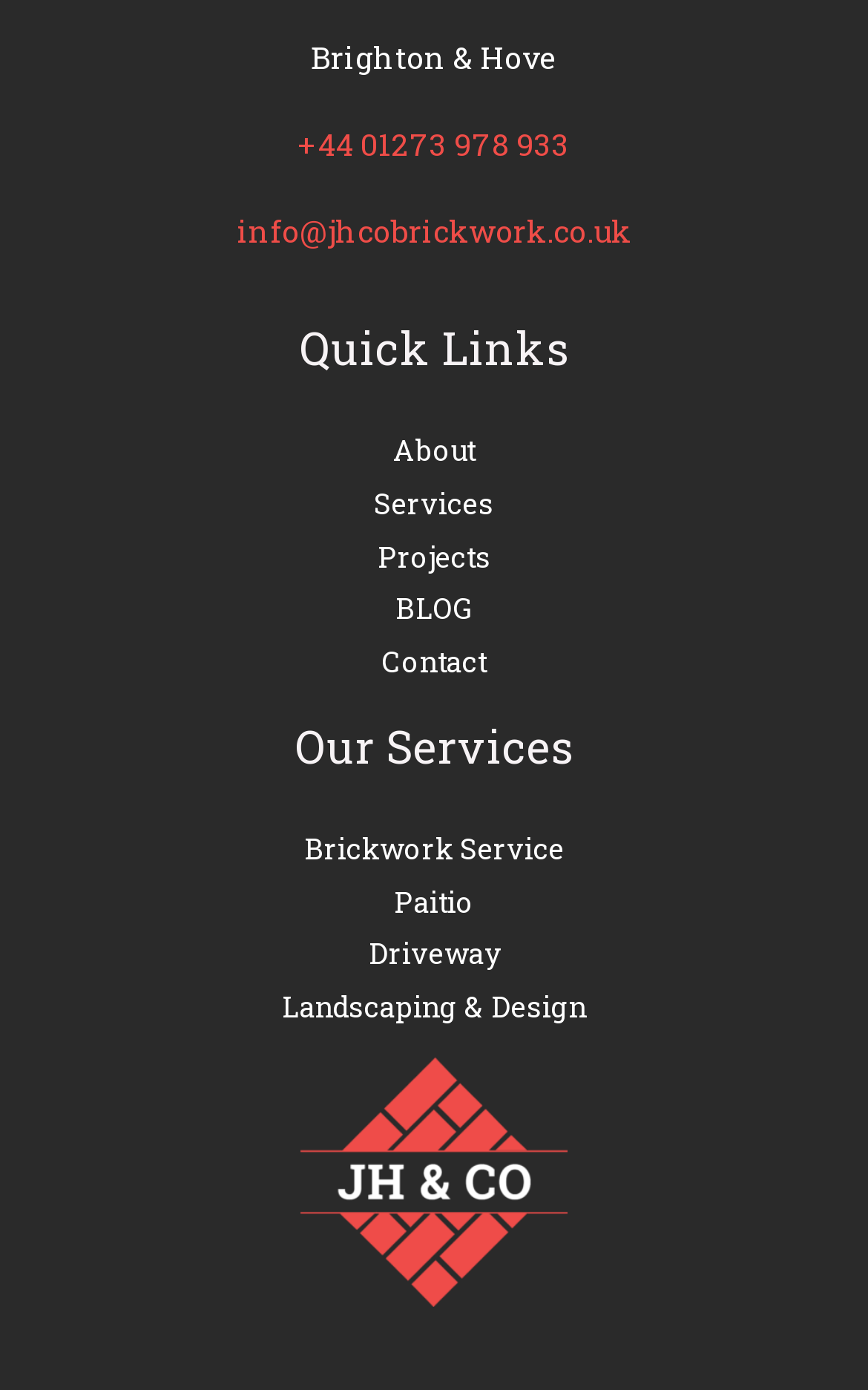Provide a one-word or brief phrase answer to the question:
What is the phone number of the company?

+44 01273 978 933